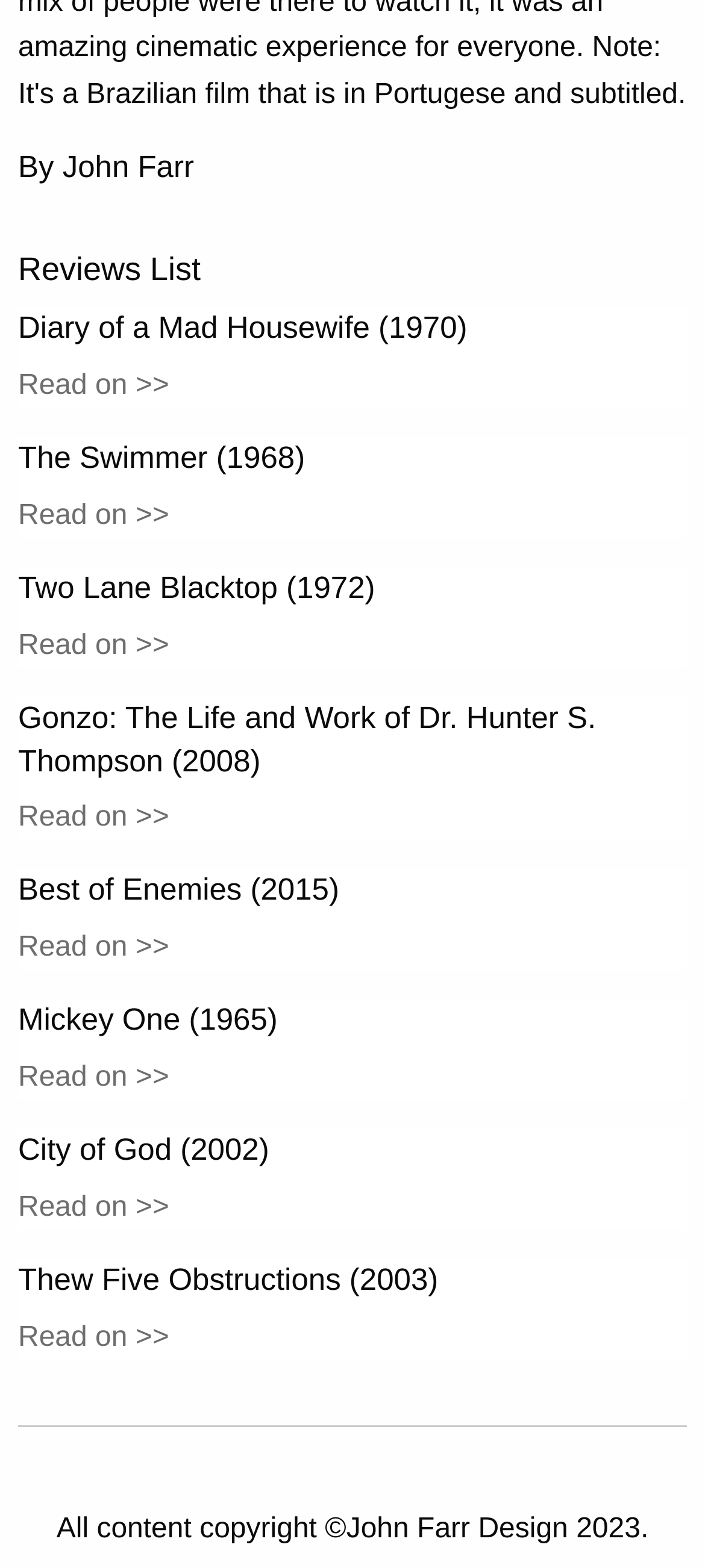Predict the bounding box coordinates of the area that should be clicked to accomplish the following instruction: "Read review of The Five Obstructions". The bounding box coordinates should consist of four float numbers between 0 and 1, i.e., [left, top, right, bottom].

[0.026, 0.843, 0.24, 0.862]